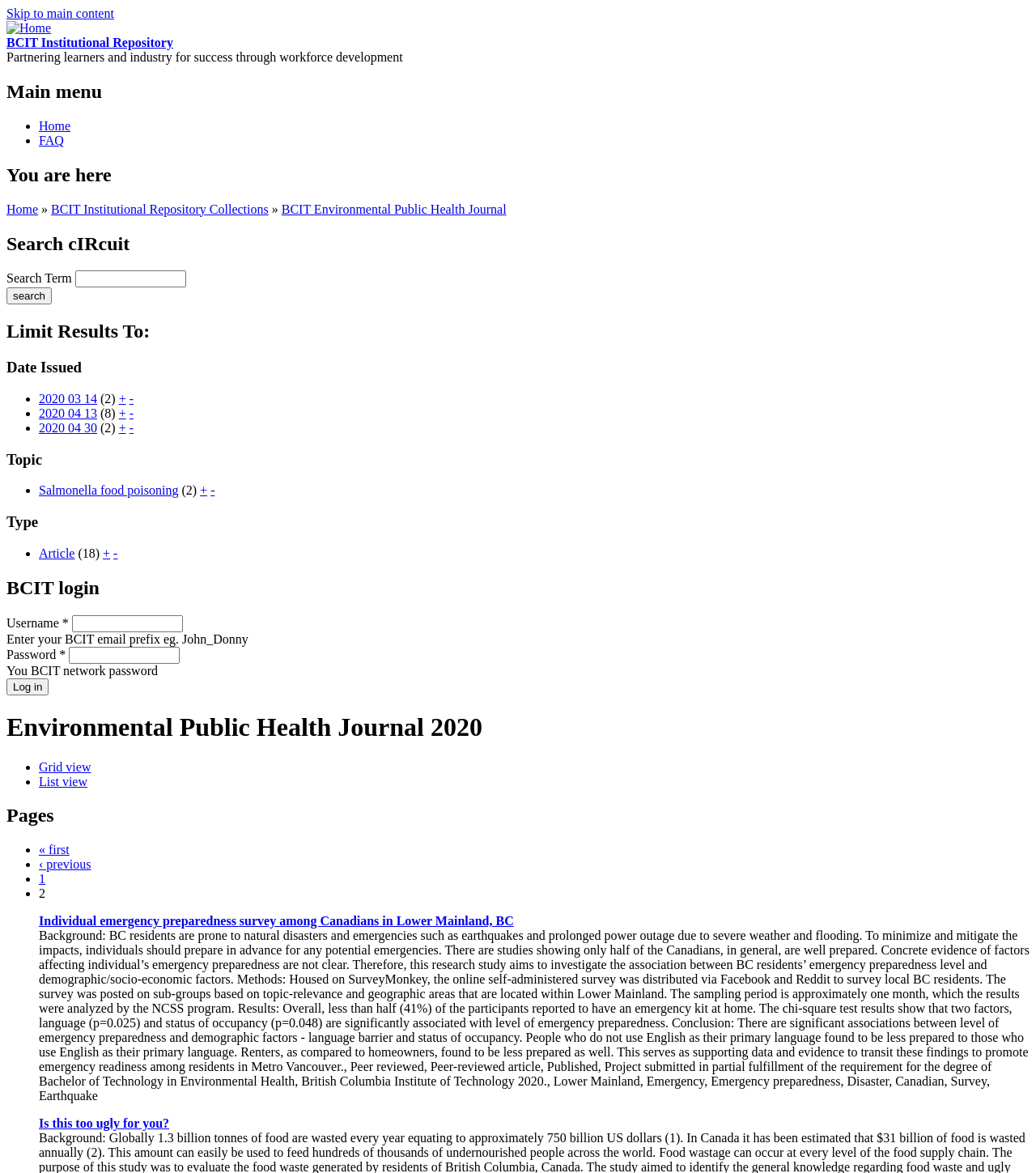Please provide the bounding box coordinate of the region that matches the element description: parent_node: Cinapse. Coordinates should be in the format (top-left x, top-left y, bottom-right x, bottom-right y) and all values should be between 0 and 1.

None